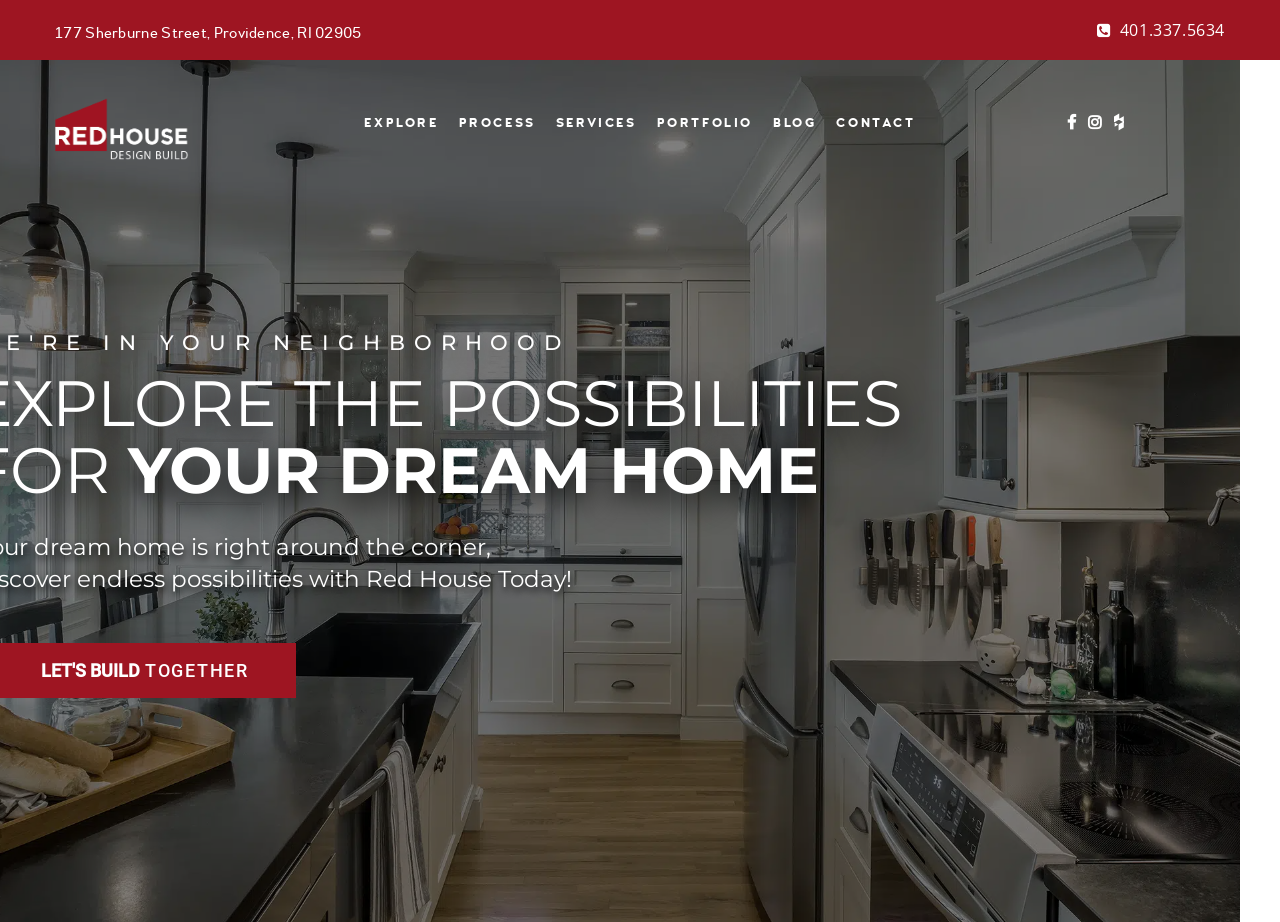Please specify the bounding box coordinates of the clickable region necessary for completing the following instruction: "explore the services". The coordinates must consist of four float numbers between 0 and 1, i.e., [left, top, right, bottom].

[0.426, 0.121, 0.505, 0.153]